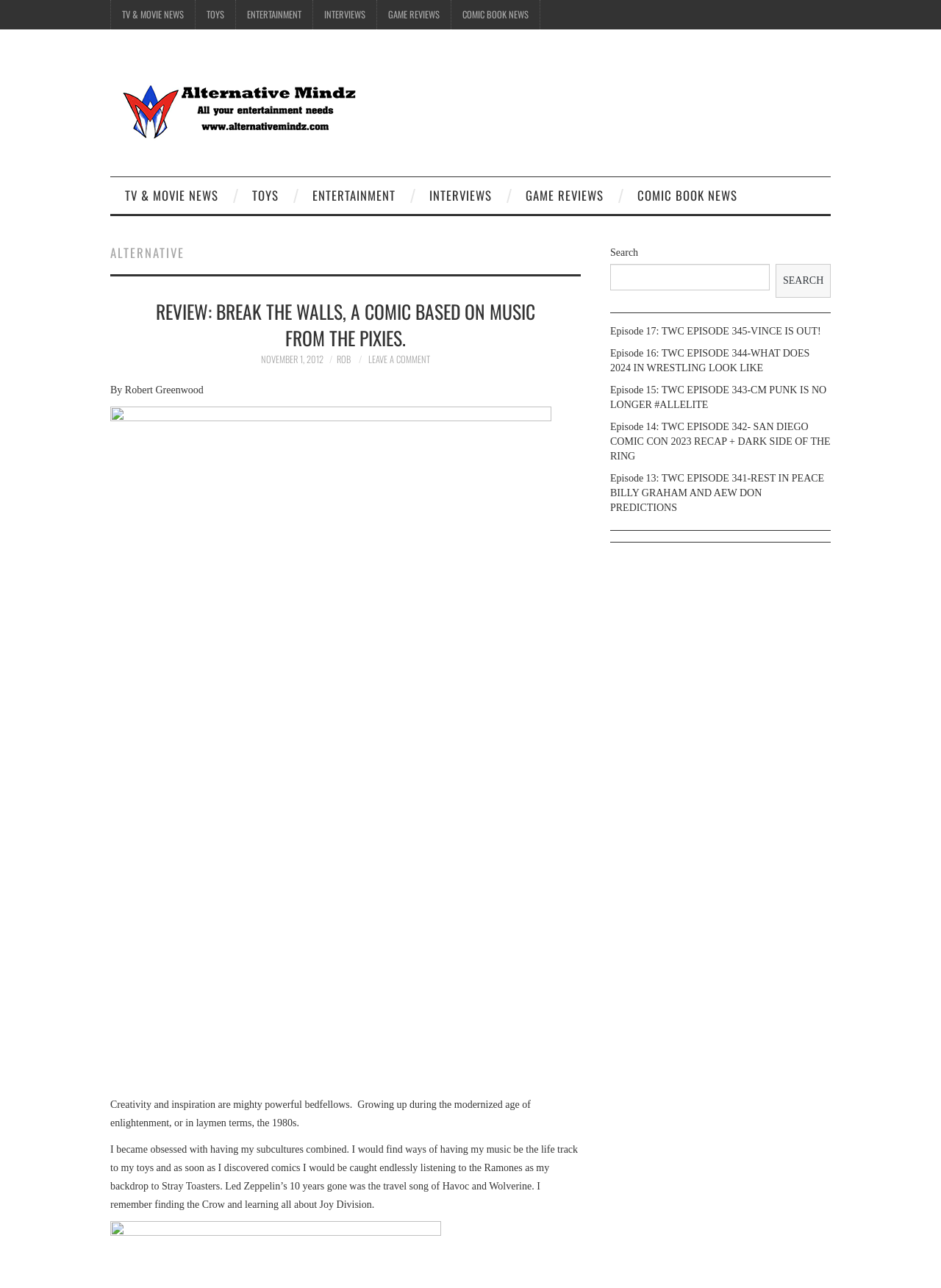What is the name of the website?
Provide a short answer using one word or a brief phrase based on the image.

Alternative Mindz